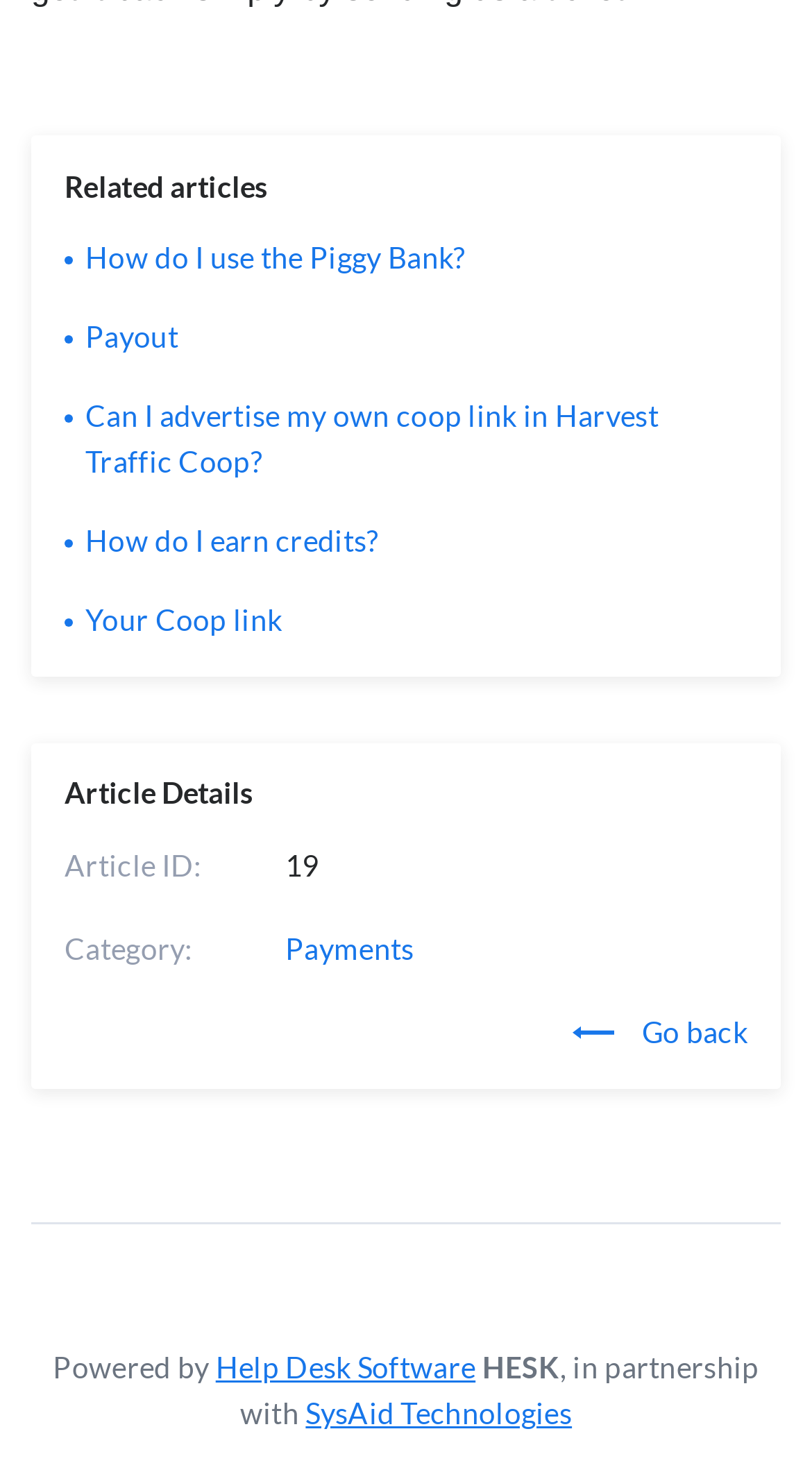Please locate the bounding box coordinates of the element that needs to be clicked to achieve the following instruction: "Read related article about using the Piggy Bank". The coordinates should be four float numbers between 0 and 1, i.e., [left, top, right, bottom].

[0.105, 0.164, 0.574, 0.188]